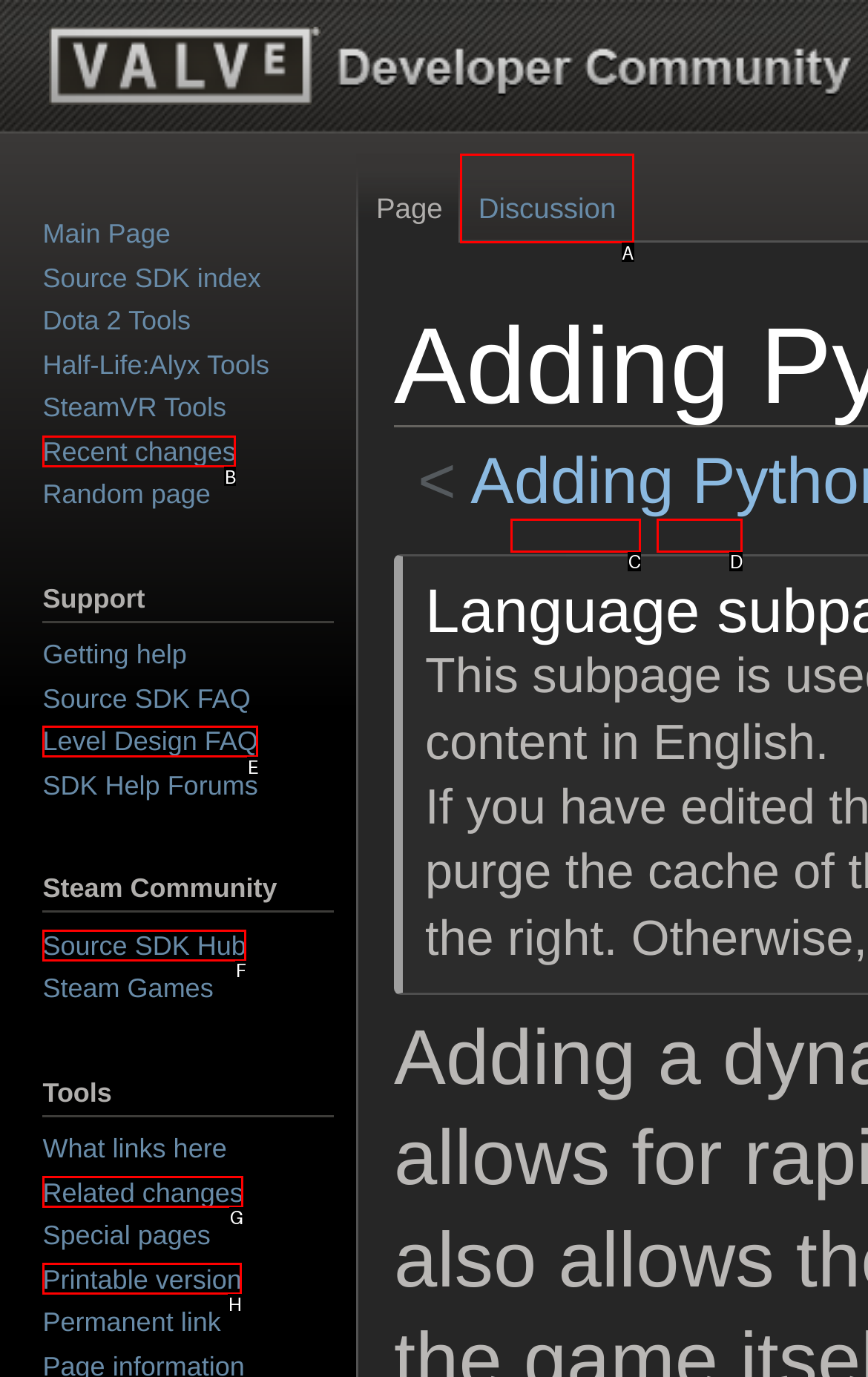Pick the HTML element that corresponds to the description: Recent changes
Answer with the letter of the correct option from the given choices directly.

B